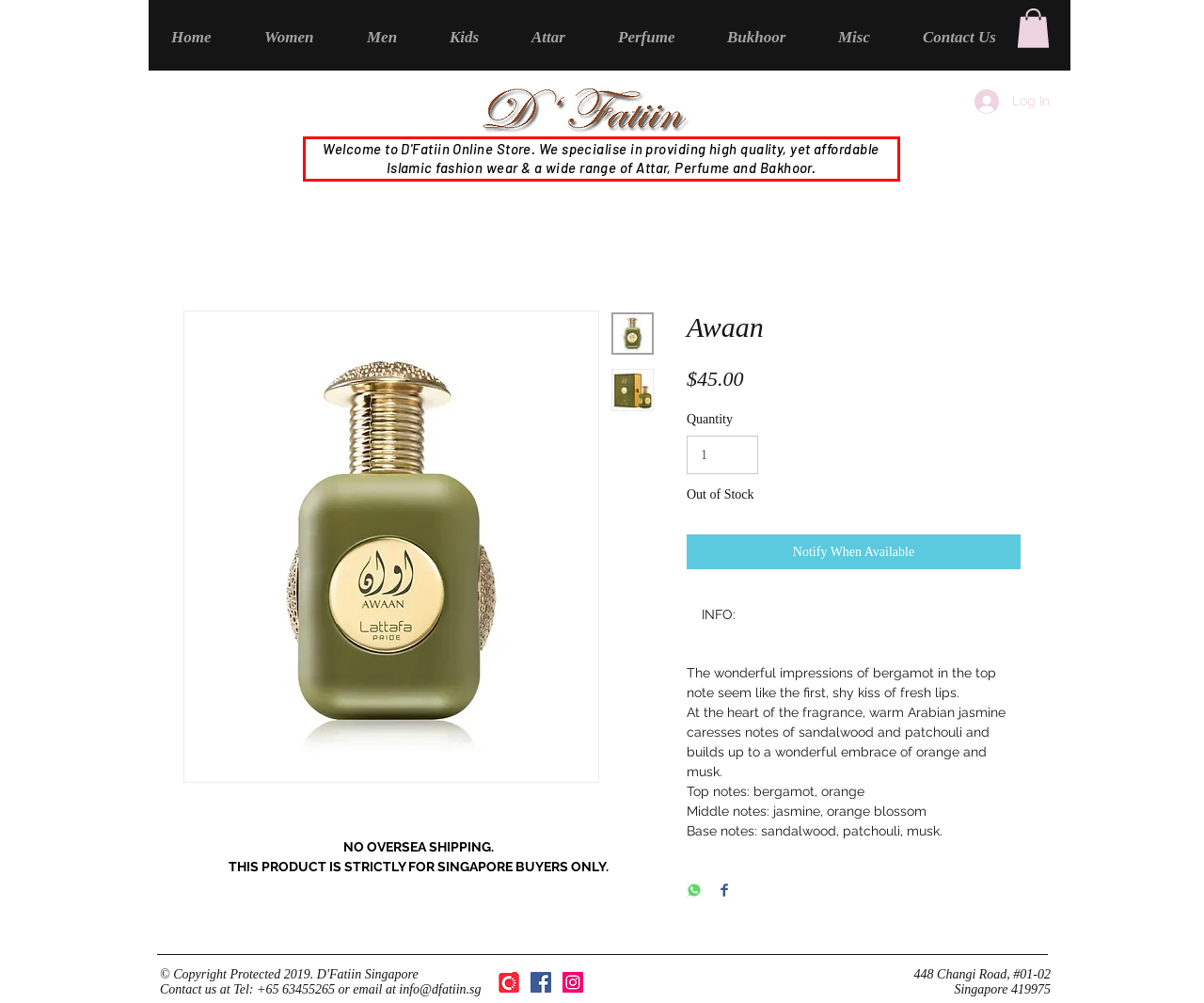Please examine the webpage screenshot containing a red bounding box and use OCR to recognize and output the text inside the red bounding box.

Welcome to D'Fatiin Online Store. We specialise in providing high quality, yet affordable Islamic fashion wear & a wide range of Attar, Perfume and Bakhoor.